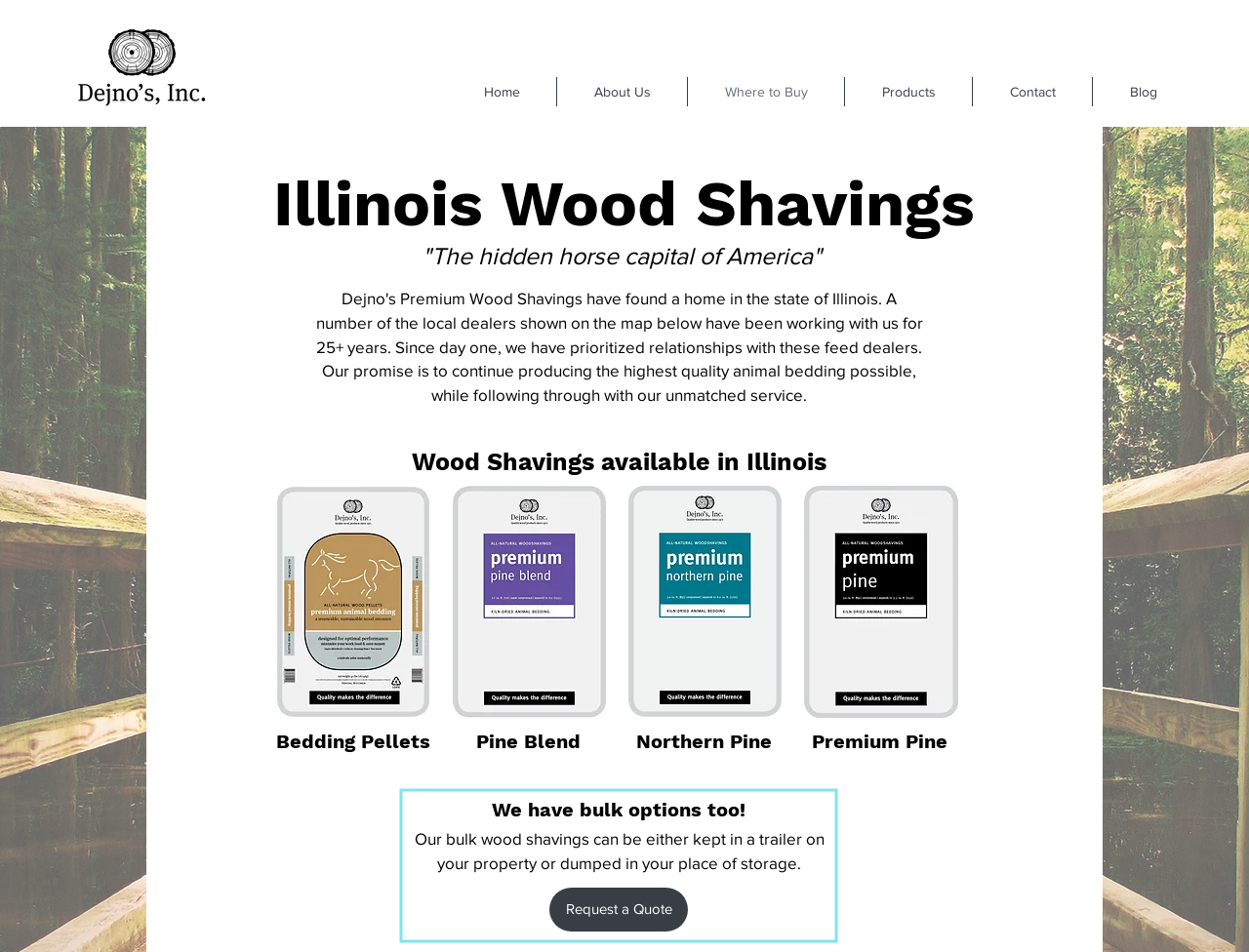Please find the bounding box for the UI component described as follows: "We have bulk options too!".

[0.393, 0.838, 0.596, 0.863]